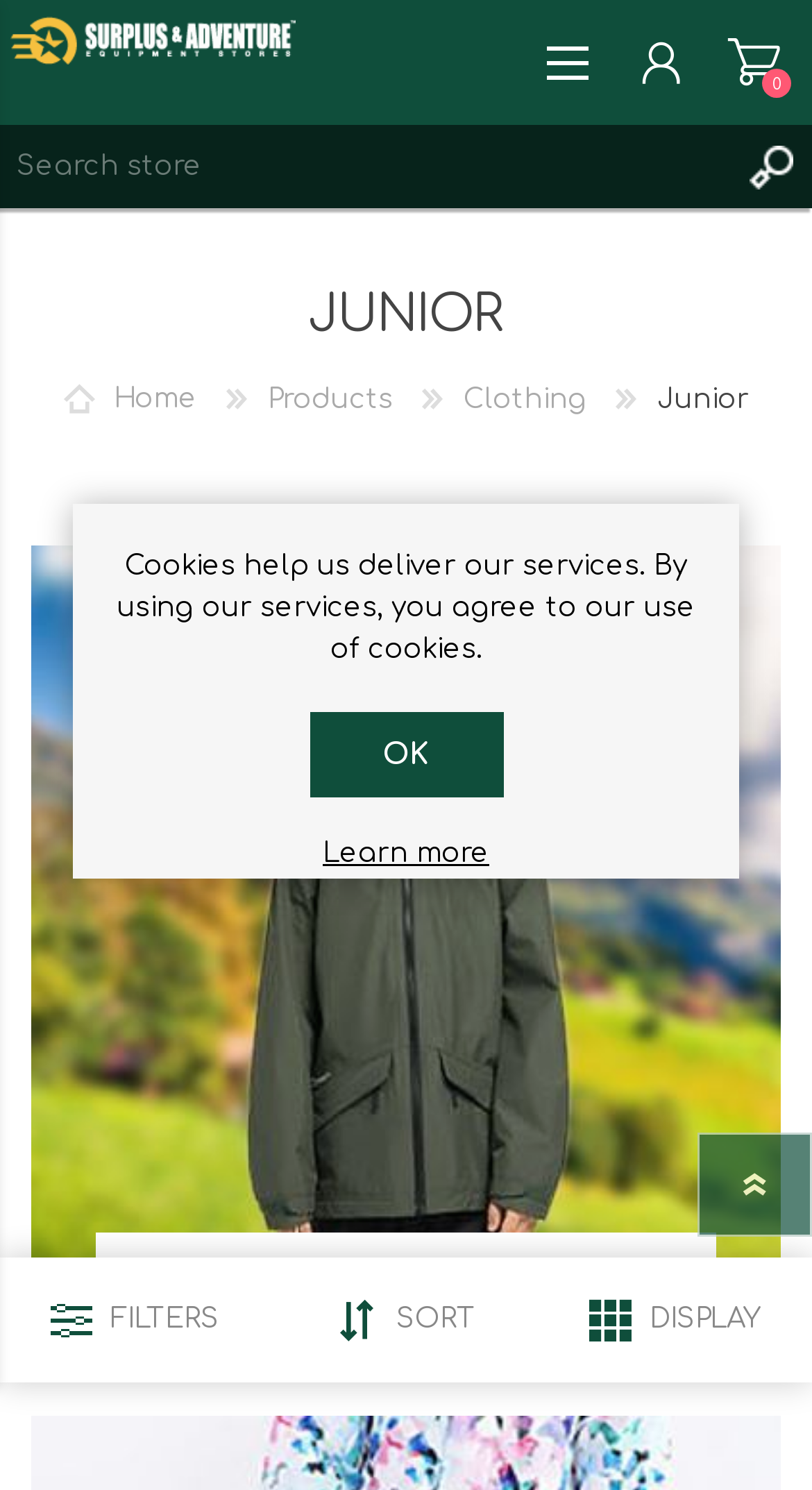Determine the bounding box for the described HTML element: "title="Show products in category Jackets"". Ensure the coordinates are four float numbers between 0 and 1 in the format [left, top, right, bottom].

[0.038, 0.366, 0.962, 0.869]